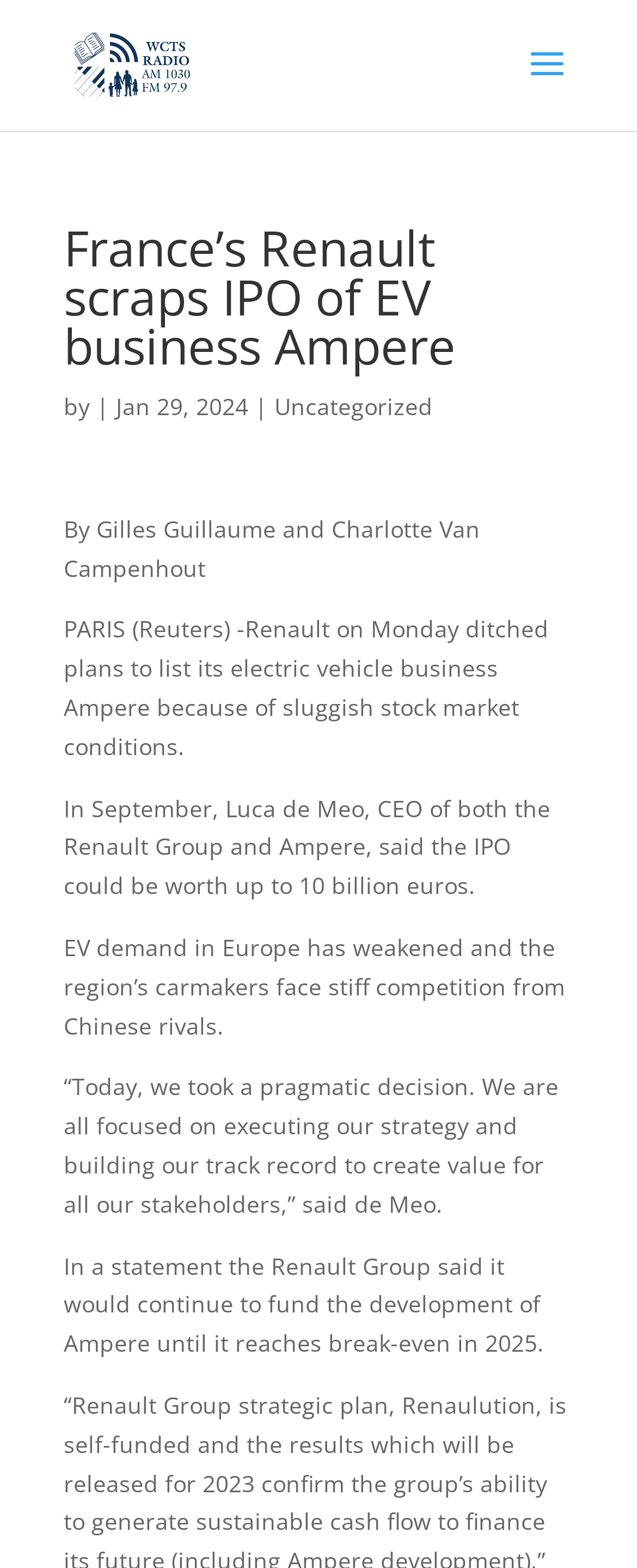What is the name of the company mentioned in the article?
Give a detailed explanation using the information visible in the image.

The article mentions 'France’s Renault scraps IPO of EV business Ampere' in the heading, indicating that Renault is the company being referred to.